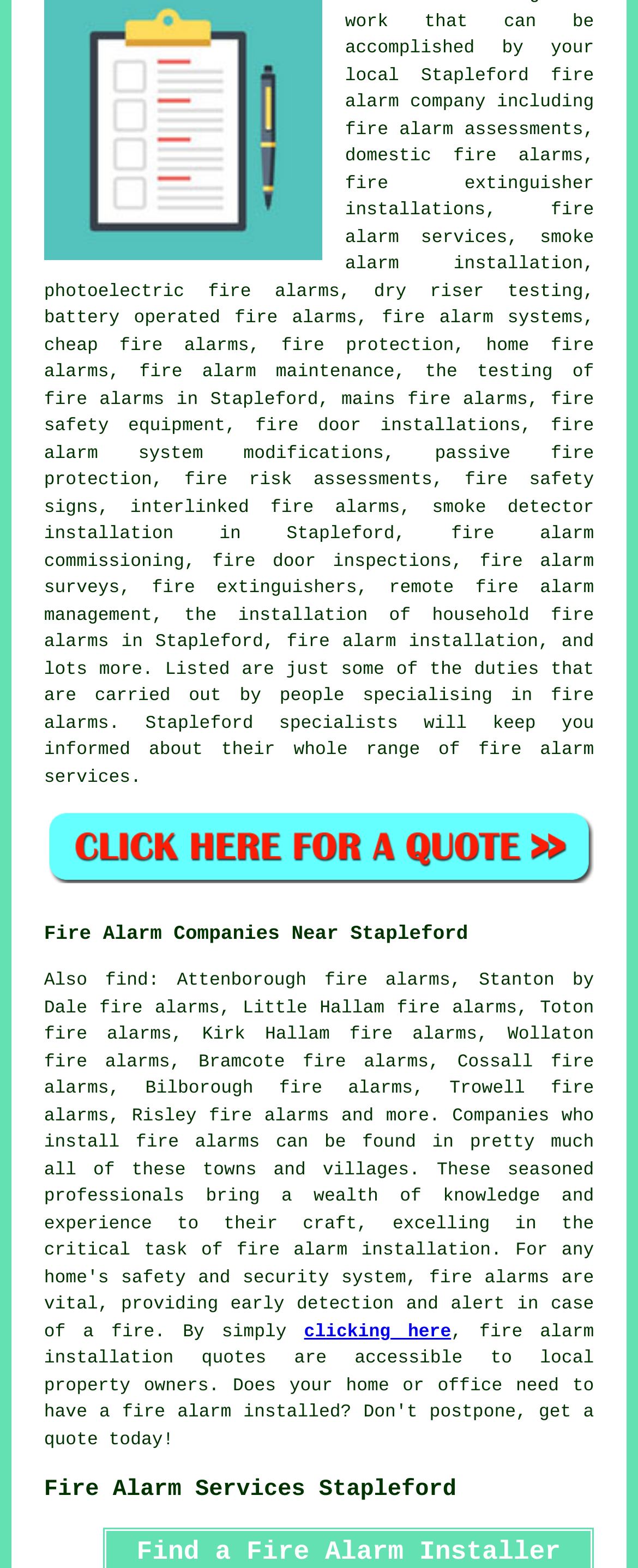What is the purpose of fire alarm surveys?
Utilize the image to construct a detailed and well-explained answer.

The webpage mentions fire alarm surveys as one of the services offered by fire alarm companies in Stapleford, but it does not specify the purpose of these surveys. Therefore, it is not possible to determine the purpose of fire alarm surveys based on the given webpage.